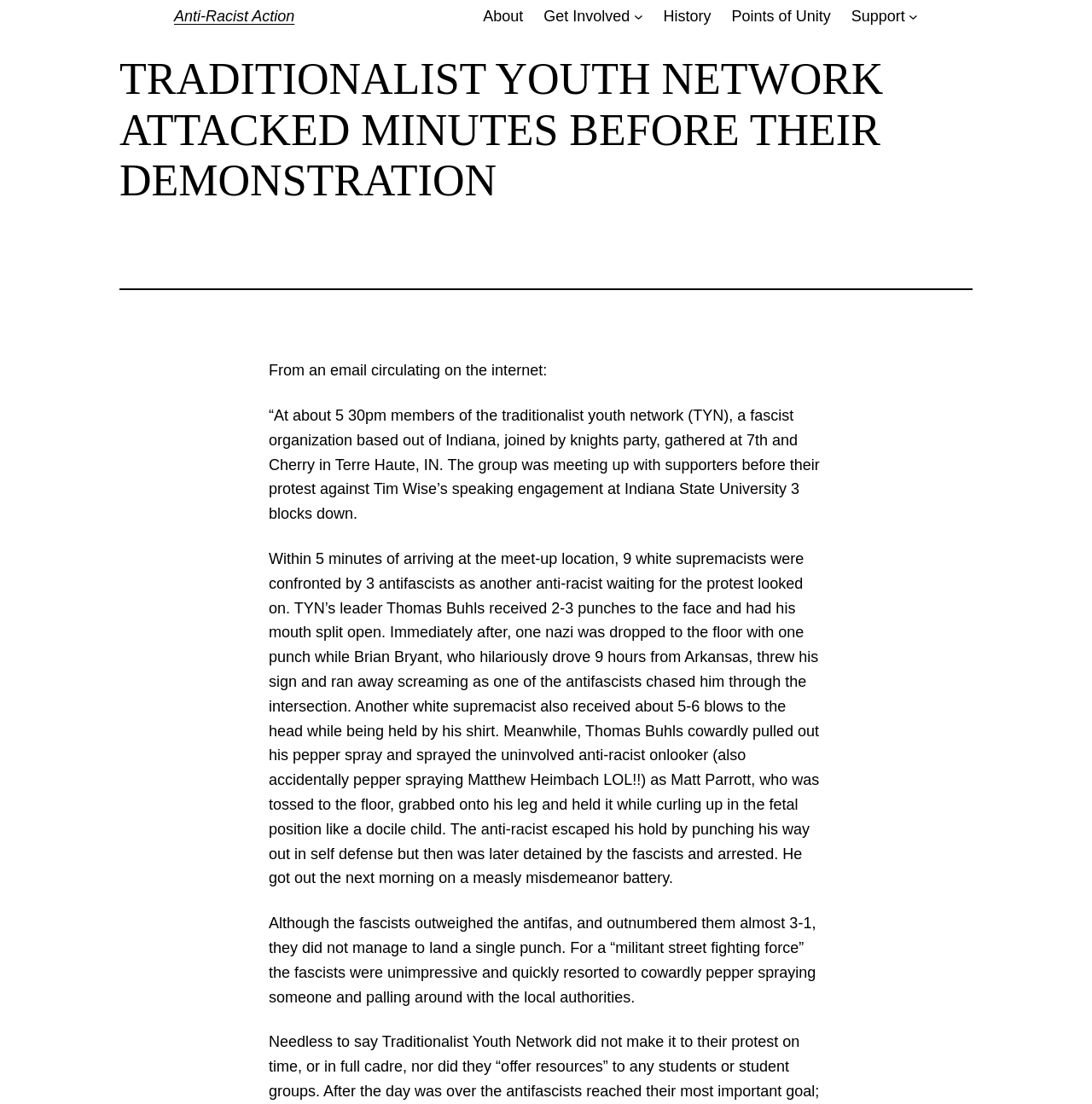Respond with a single word or phrase for the following question: 
What was Brian Bryant doing when he was chased by an antifascist?

throwing his sign and running away screaming